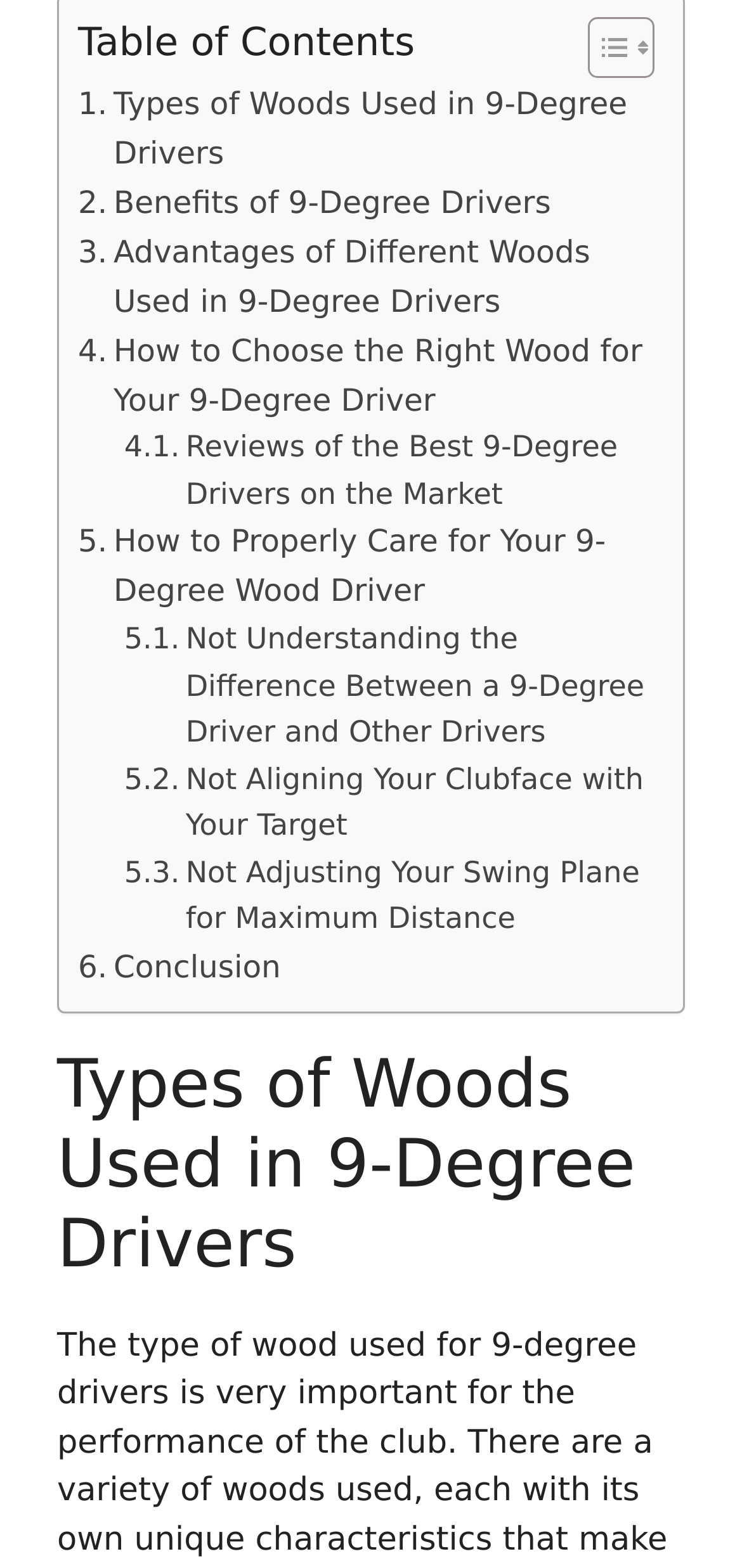What is the topic of the article?
Ensure your answer is thorough and detailed.

I looked at the links in the table of contents and the heading 'Types of Woods Used in 9-Degree Drivers', and it seems that the article is about 9-Degree Drivers.